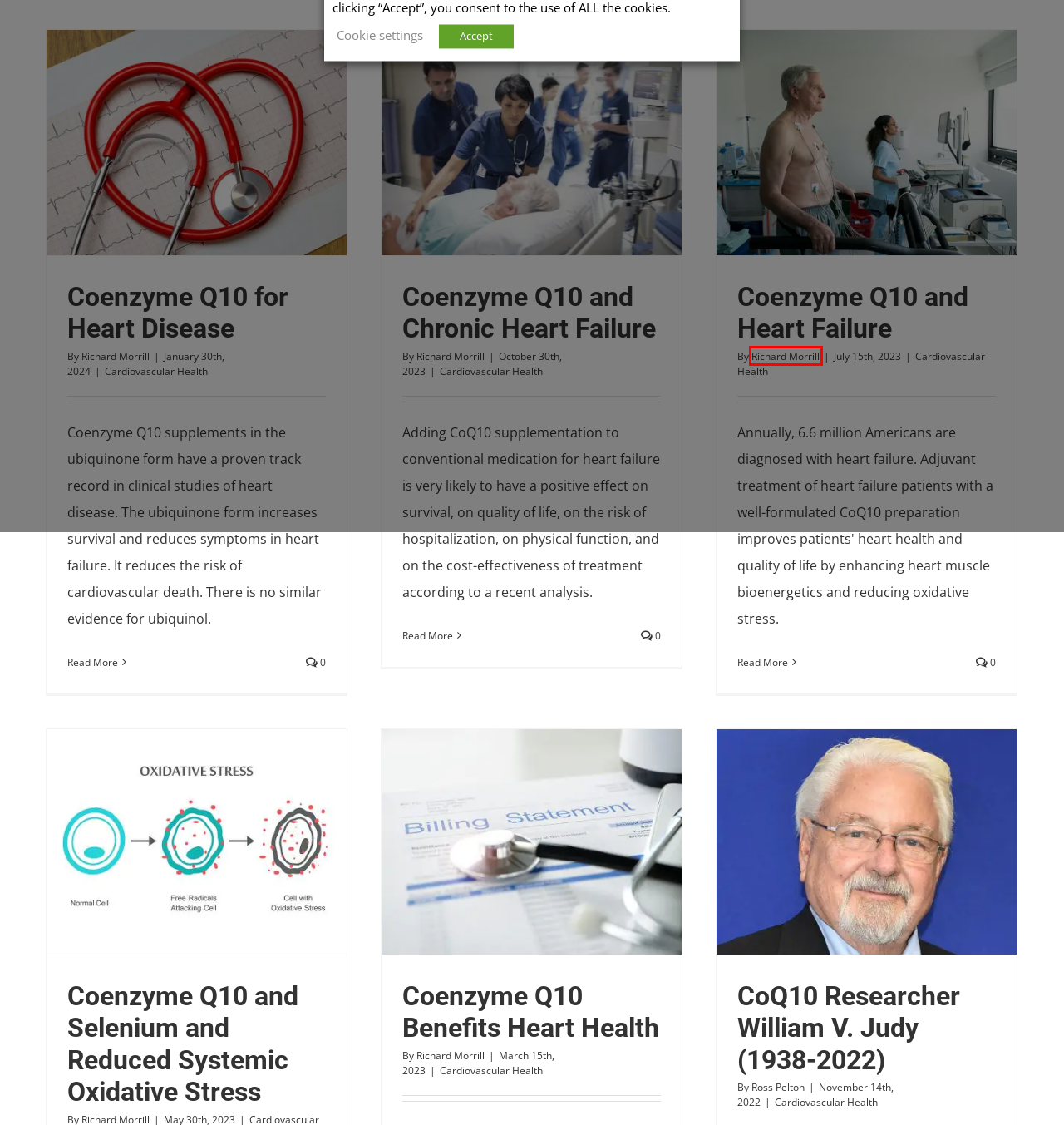Analyze the screenshot of a webpage with a red bounding box and select the webpage description that most accurately describes the new page resulting from clicking the element inside the red box. Here are the candidates:
A. William Judy conducted research into CoQ10 and heart failure
B. Heart disease risk reduced by ubiquinone Coenzyme Q10
C. Heart failure risk reduced by adjuvant CoQ10 therapy
D. Oxidative Stress Reduced by Coenzyme Q10 and Selenium
E. Heart failure treated with conventional medication plus CoQ10
F. Archives - Q10facts - Cardiovascular Health
G. Coenzyme Q10 supplementation reduces risk of heart disease
H. Richard Morrill - An Expert on CoQ10

H